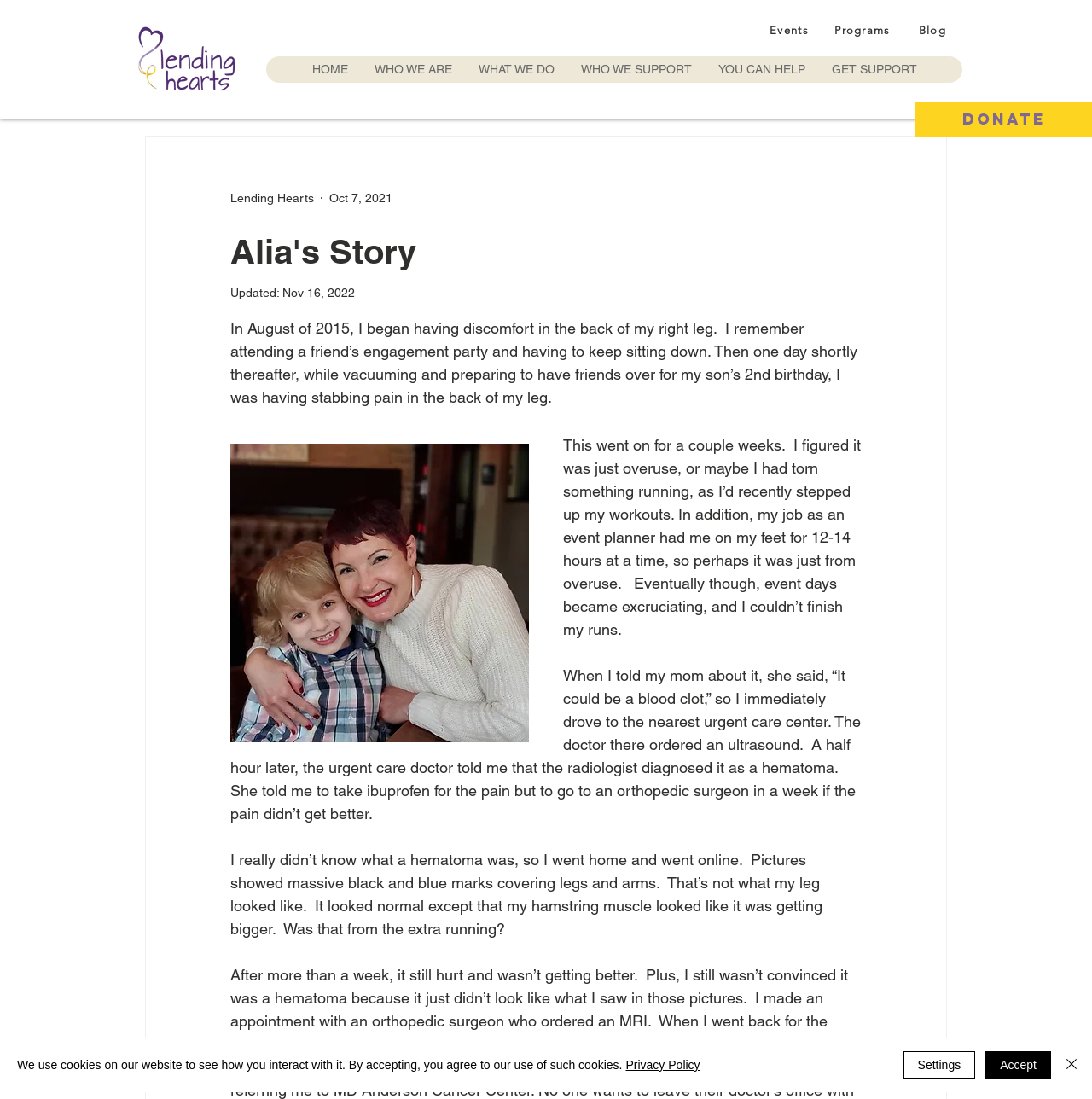How many links are in the top navigation menu?
Examine the image and provide an in-depth answer to the question.

I counted the links in the top navigation menu, which are 'HOME', 'WHO WE ARE', 'WHAT WE DO', 'WHO WE SUPPORT', and 'YOU CAN HELP', and found that there are 5 links.